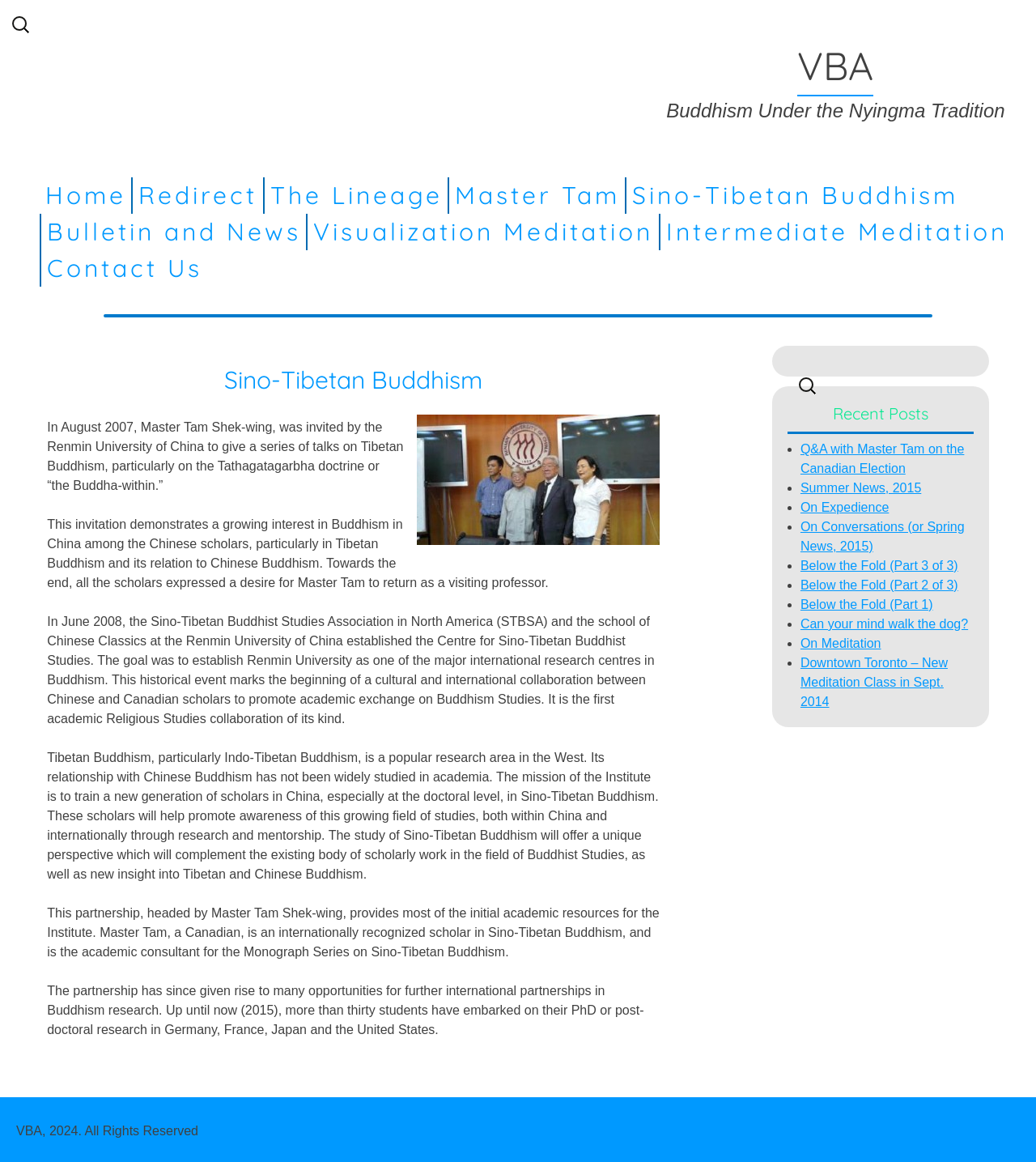Please identify the bounding box coordinates of the element's region that should be clicked to execute the following instruction: "Search for something in the bottom search bar". The bounding box coordinates must be four float numbers between 0 and 1, i.e., [left, top, right, bottom].

[0.767, 0.32, 0.795, 0.346]